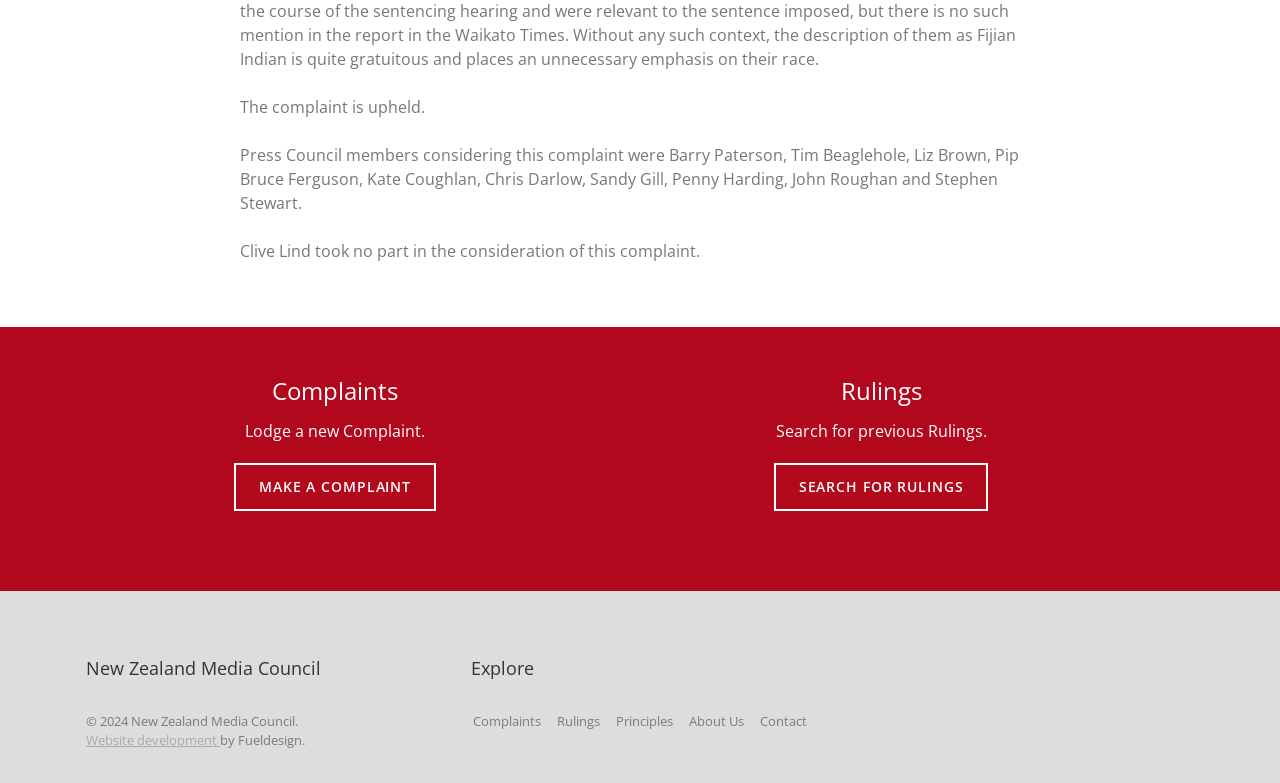Find the bounding box coordinates for the area you need to click to carry out the instruction: "Lodge a new complaint". The coordinates should be four float numbers between 0 and 1, indicated as [left, top, right, bottom].

[0.191, 0.536, 0.332, 0.564]